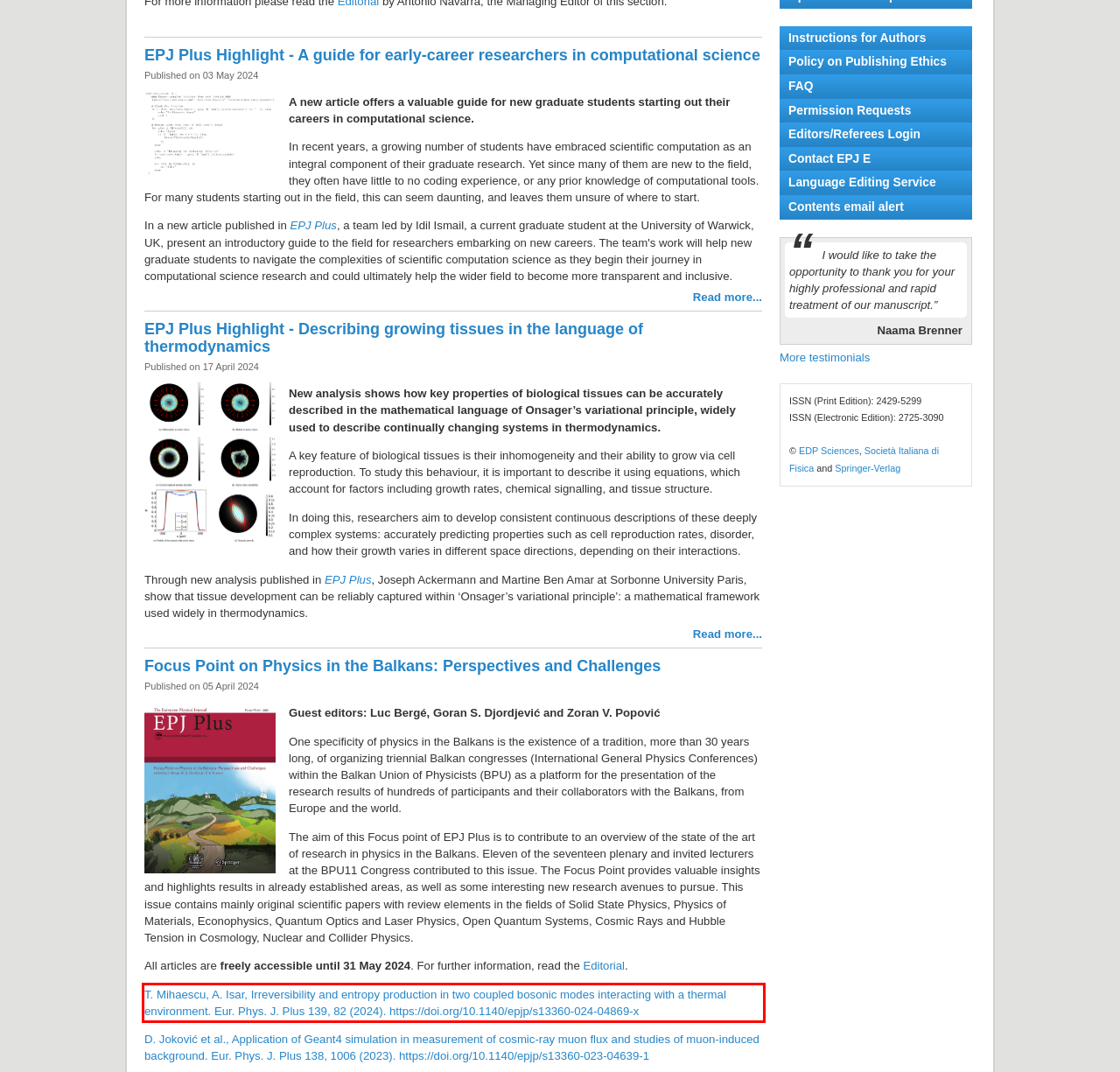Extract and provide the text found inside the red rectangle in the screenshot of the webpage.

T. Mihaescu, A. Isar, Irreversibility and entropy production in two coupled bosonic modes interacting with a thermal environment. Eur. Phys. J. Plus 139, 82 (2024). https://doi.org/10.1140/epjp/s13360-024-04869-x